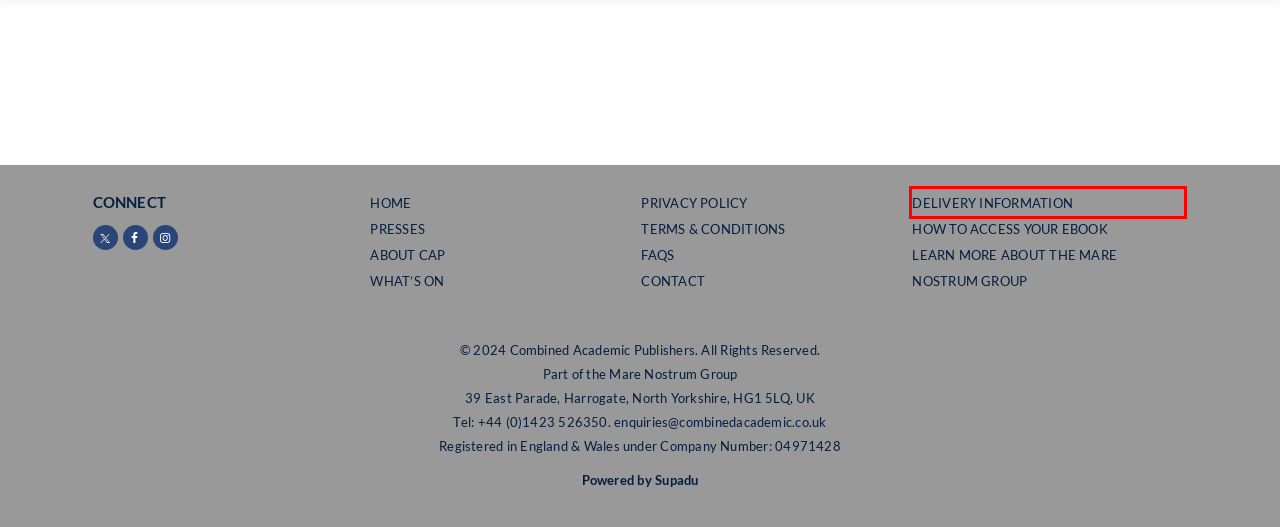You see a screenshot of a webpage with a red bounding box surrounding an element. Pick the webpage description that most accurately represents the new webpage after interacting with the element in the red bounding box. The options are:
A. Terms & Conditions - Combined Academic Publishers
B. Delivery Information - Combined Academic Publishers
C. Contact Us - Combined Academic Publishers
D. What's On - Combined Academic Publishers
E. Home | Mare Nostrum Group
F. Privacy Policy - Combined Academic Publishers
G. Frequently Asked Questions - Combined Academic Publishers
H. Browse by Press - Combined Academic Publishers

B